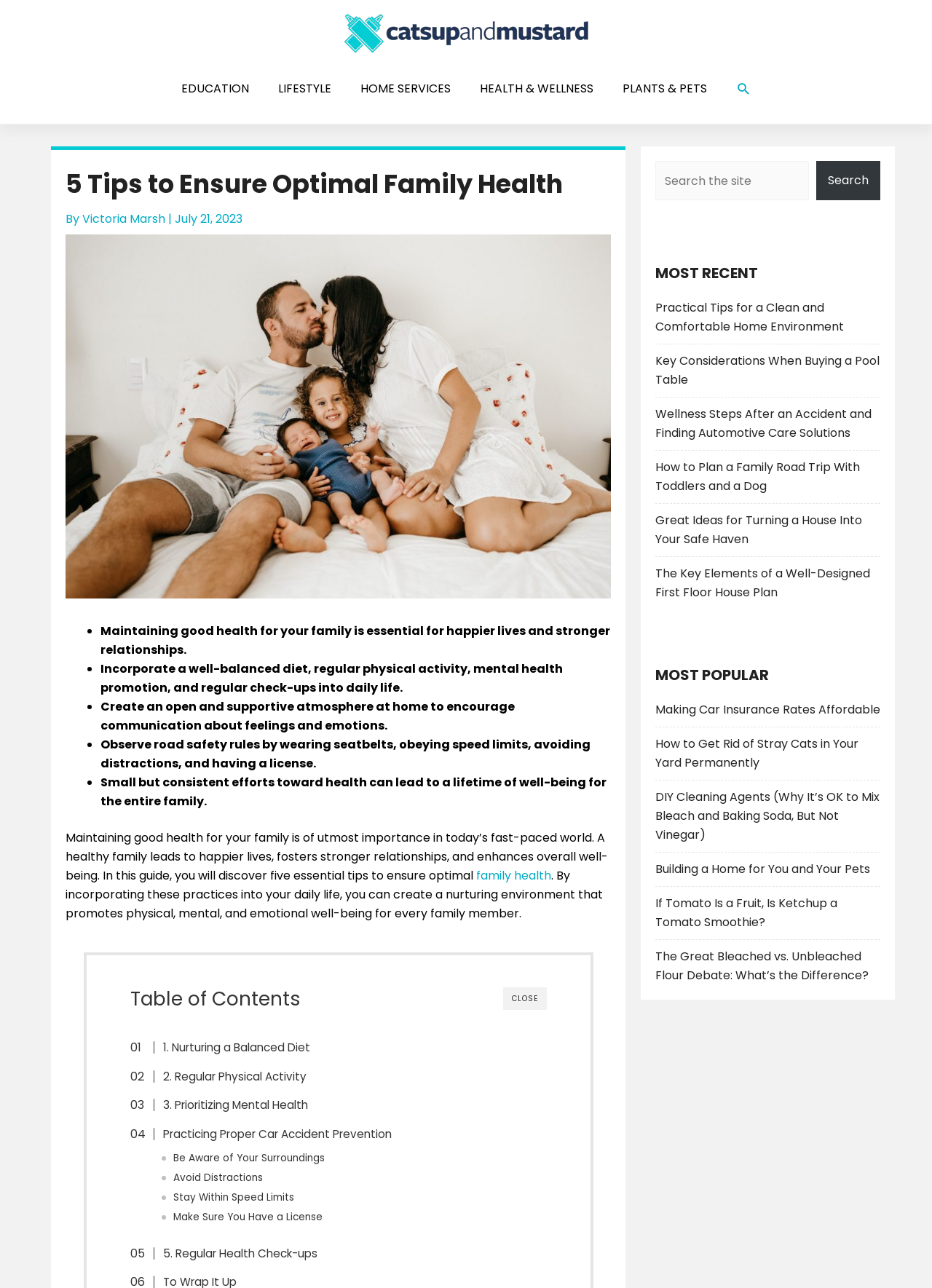What is the title of the webpage?
Could you please answer the question thoroughly and with as much detail as possible?

The title of the webpage can be found at the top of the page, which is 'A Guide to Ensure Optimal Family Health - Catsup and Mustard'. This title indicates that the webpage is a guide related to family health.